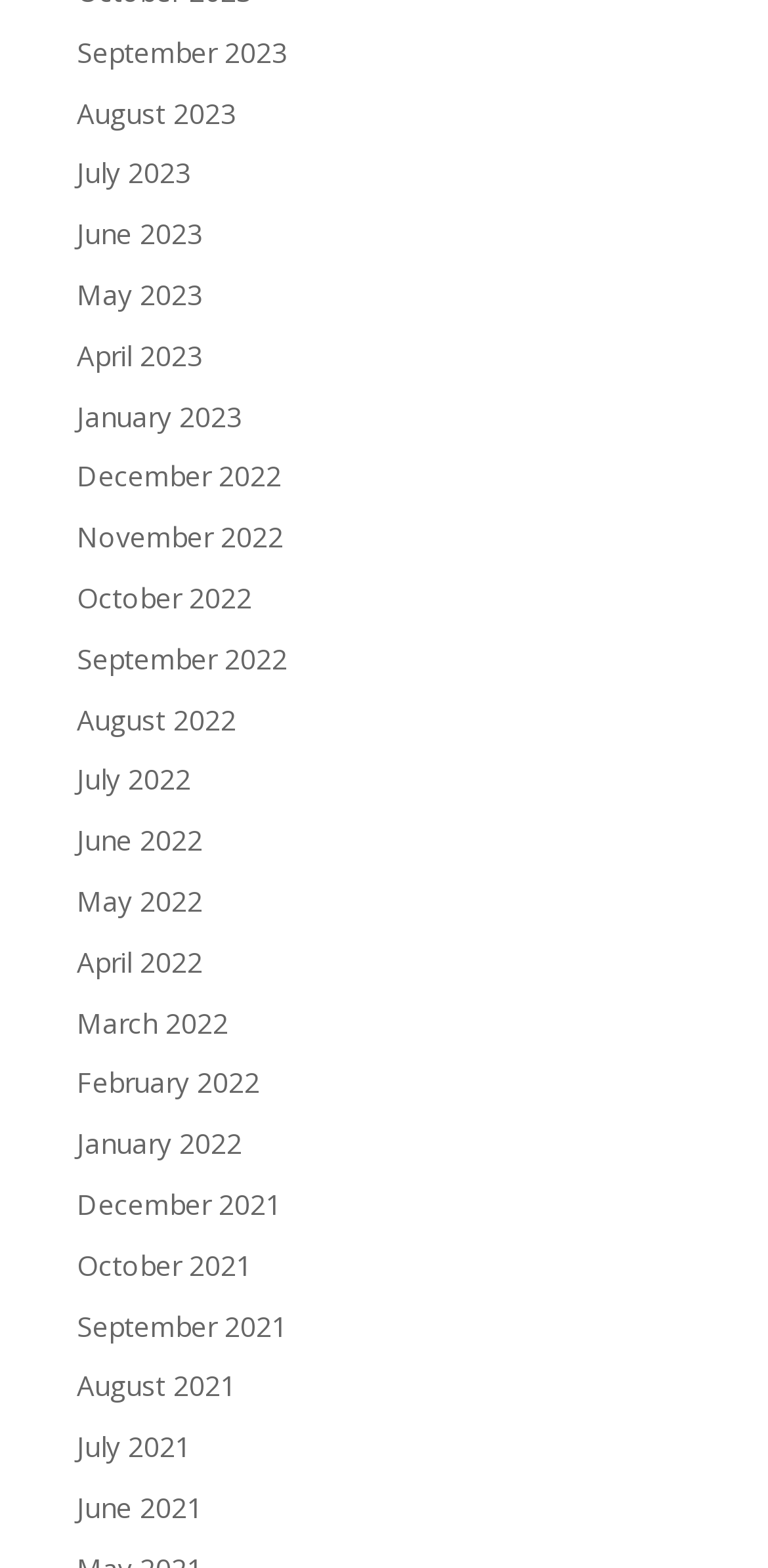Point out the bounding box coordinates of the section to click in order to follow this instruction: "Check out Tabletop Landscape Challenge Thumbnail".

None